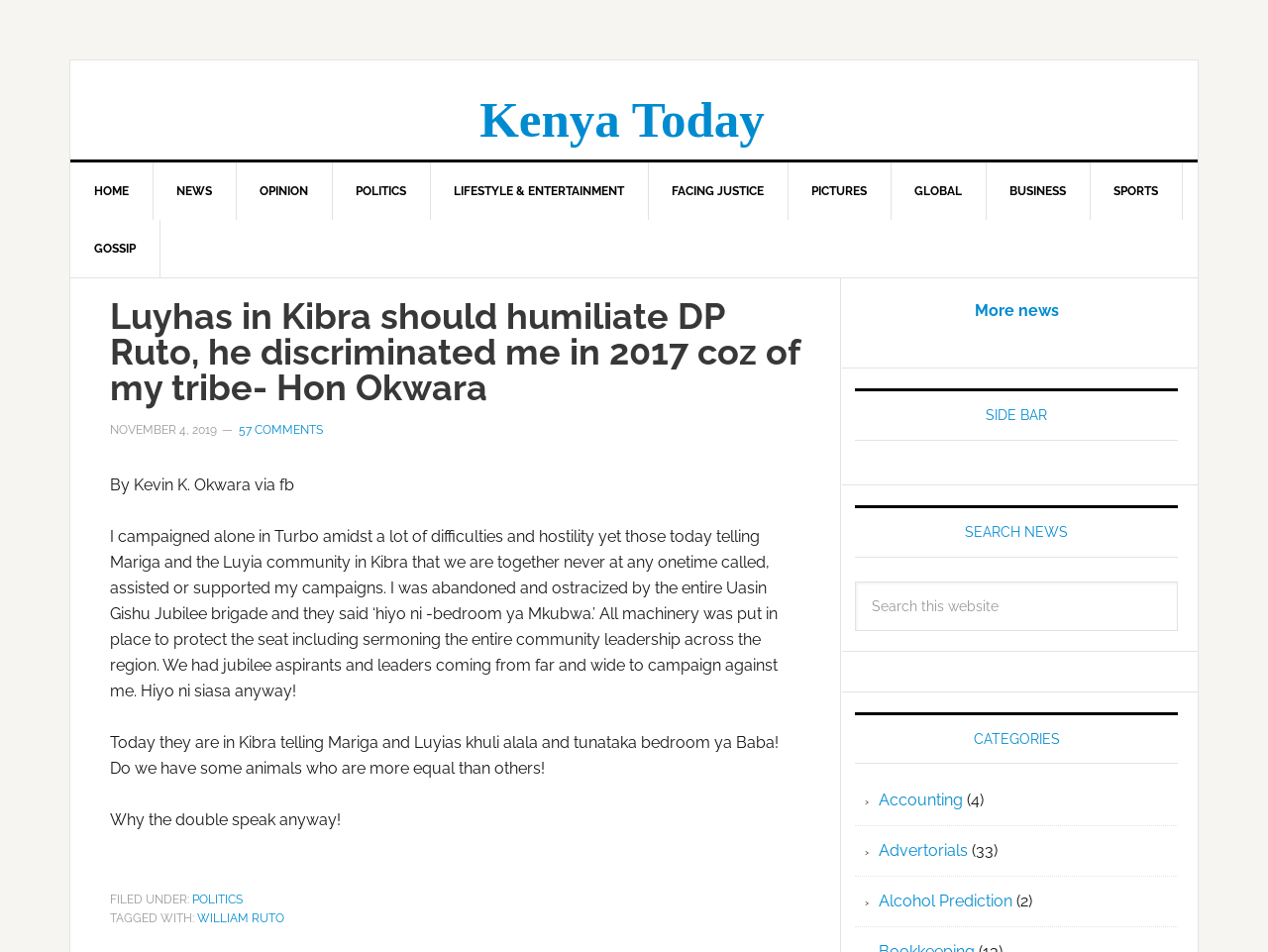Please locate the bounding box coordinates of the region I need to click to follow this instruction: "Search this website".

[0.674, 0.61, 0.929, 0.662]